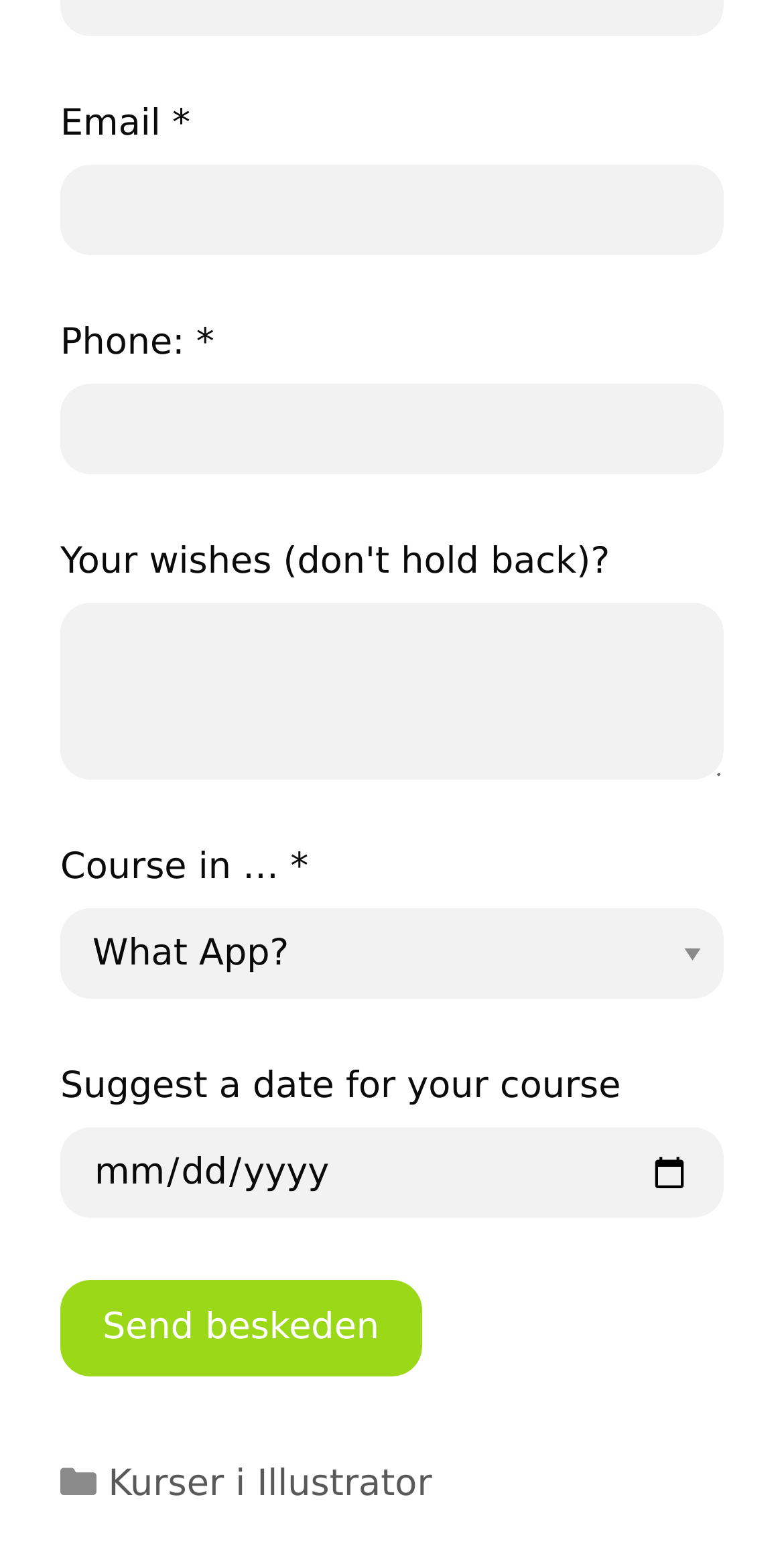How many categories are mentioned in the footer?
Refer to the image and give a detailed answer to the query.

Only one category is mentioned in the footer, which is 'Kurser i Illustrator', and it is a link.